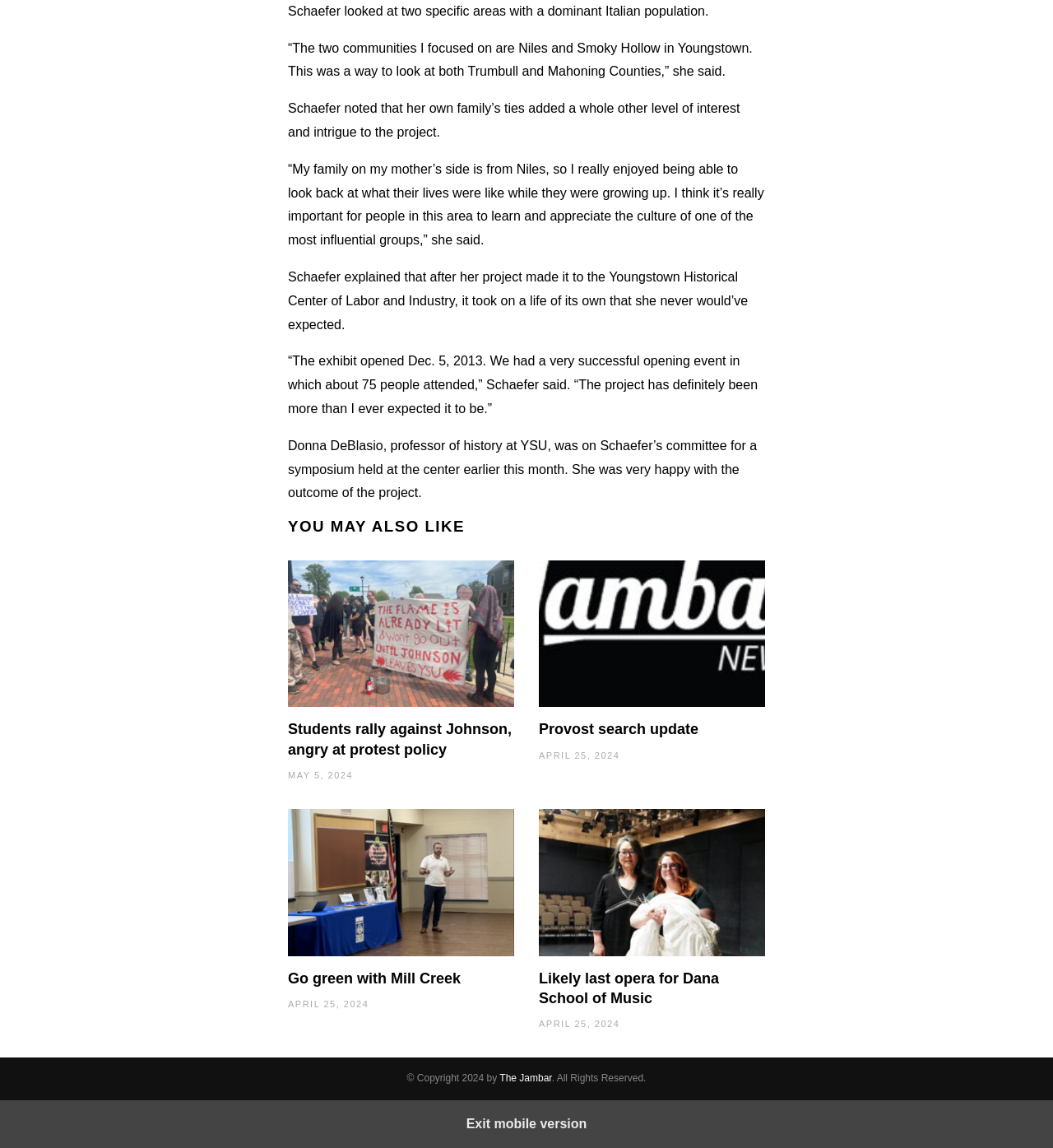Given the element description: "Provost search update", predict the bounding box coordinates of the UI element it refers to, using four float numbers between 0 and 1, i.e., [left, top, right, bottom].

[0.512, 0.628, 0.663, 0.643]